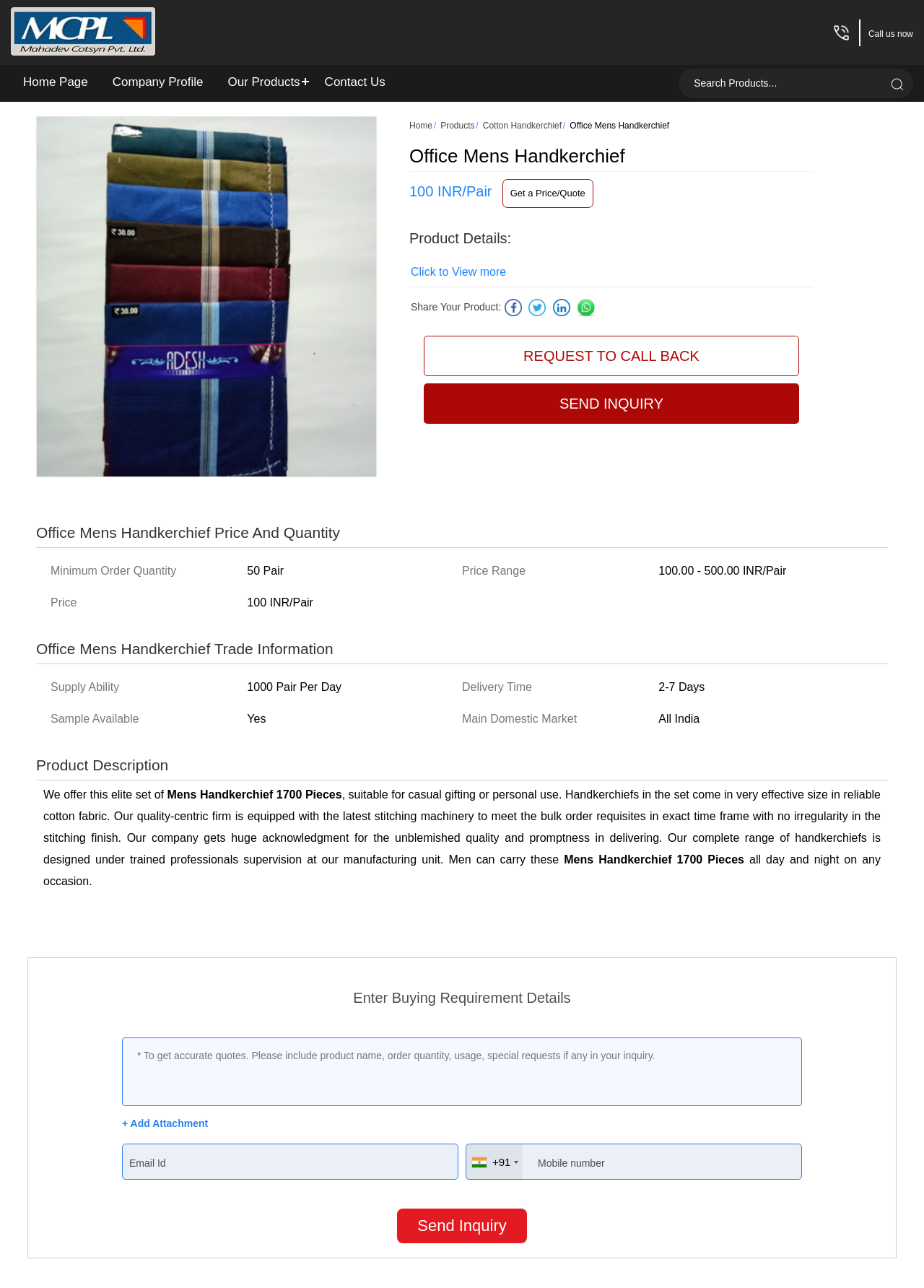Please indicate the bounding box coordinates of the element's region to be clicked to achieve the instruction: "Learn about Dr. Gabriel O'Neill, Esq.". Provide the coordinates as four float numbers between 0 and 1, i.e., [left, top, right, bottom].

None